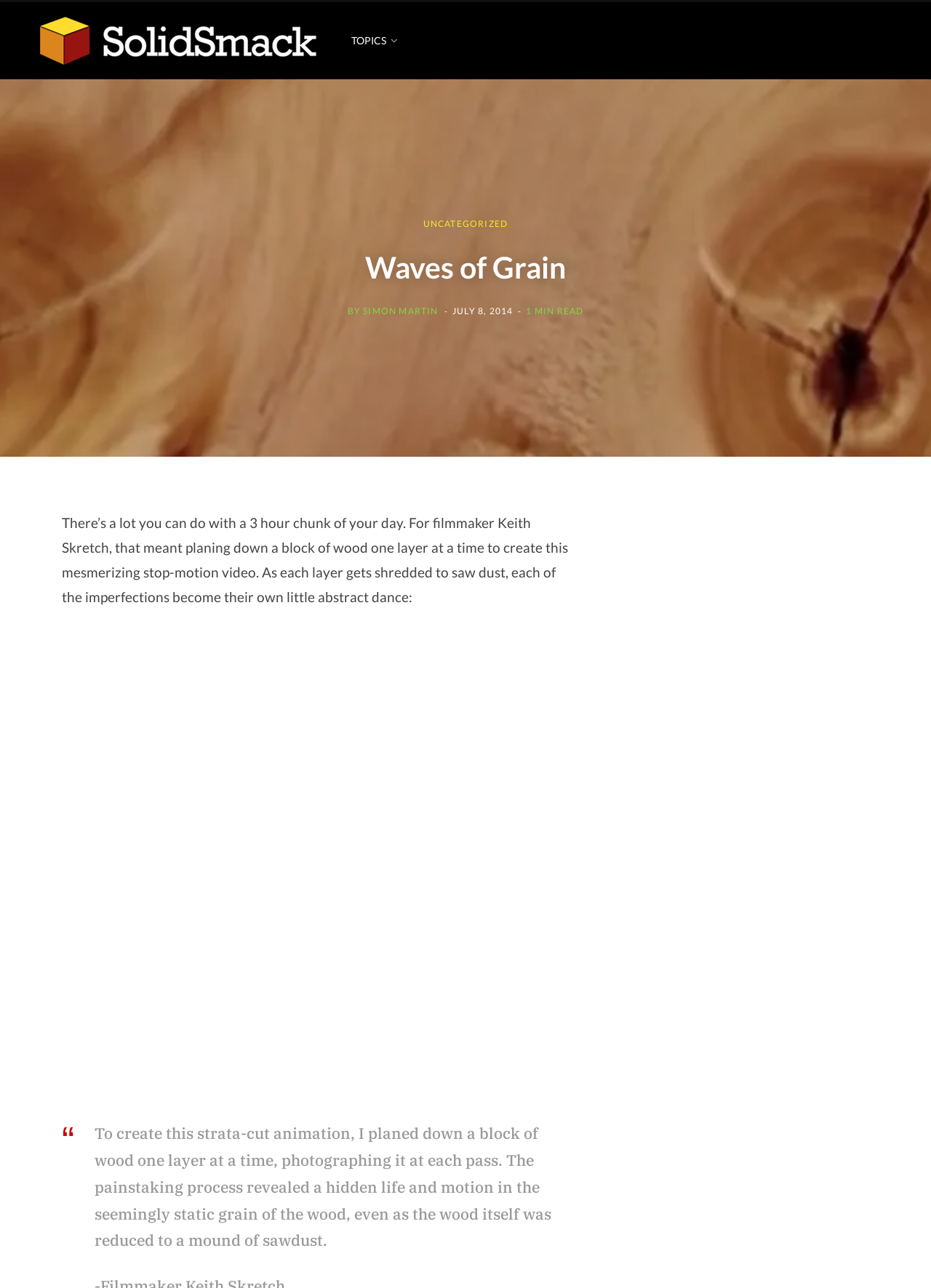Provide the bounding box for the UI element matching this description: "Uncategorized".

[0.454, 0.17, 0.546, 0.178]